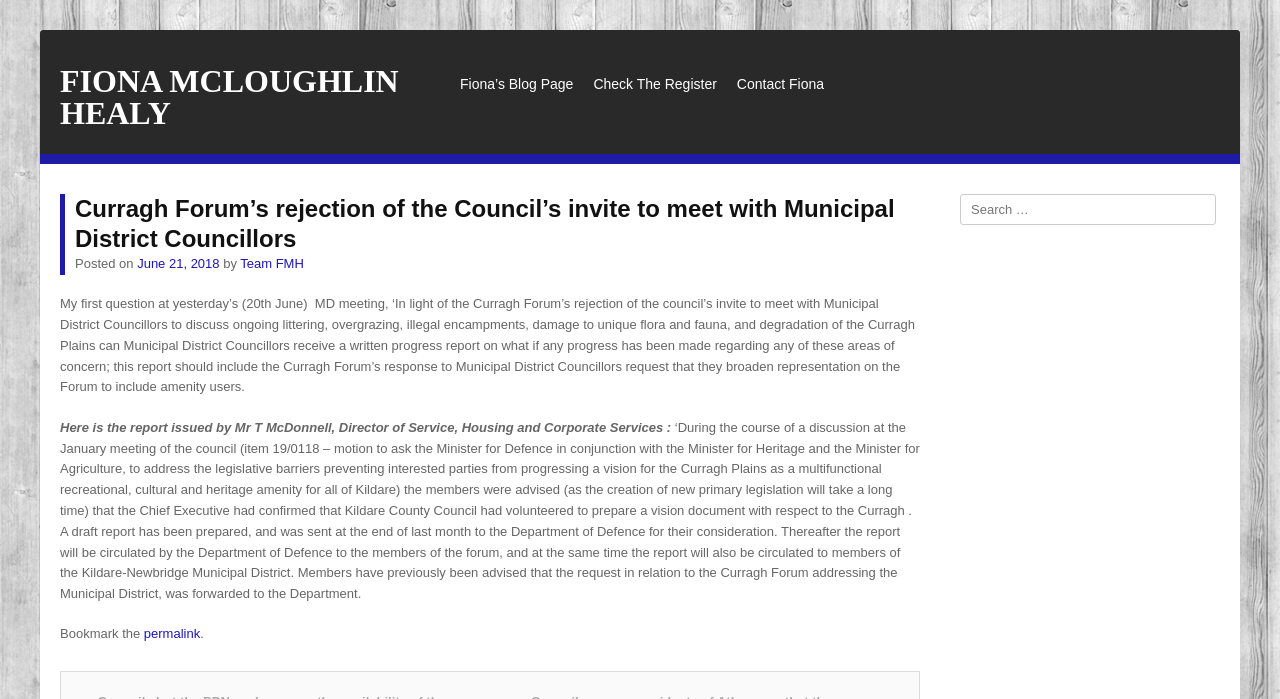Locate the bounding box coordinates for the element described below: "Table of Contents". The coordinates must be four float values between 0 and 1, formatted as [left, top, right, bottom].

None